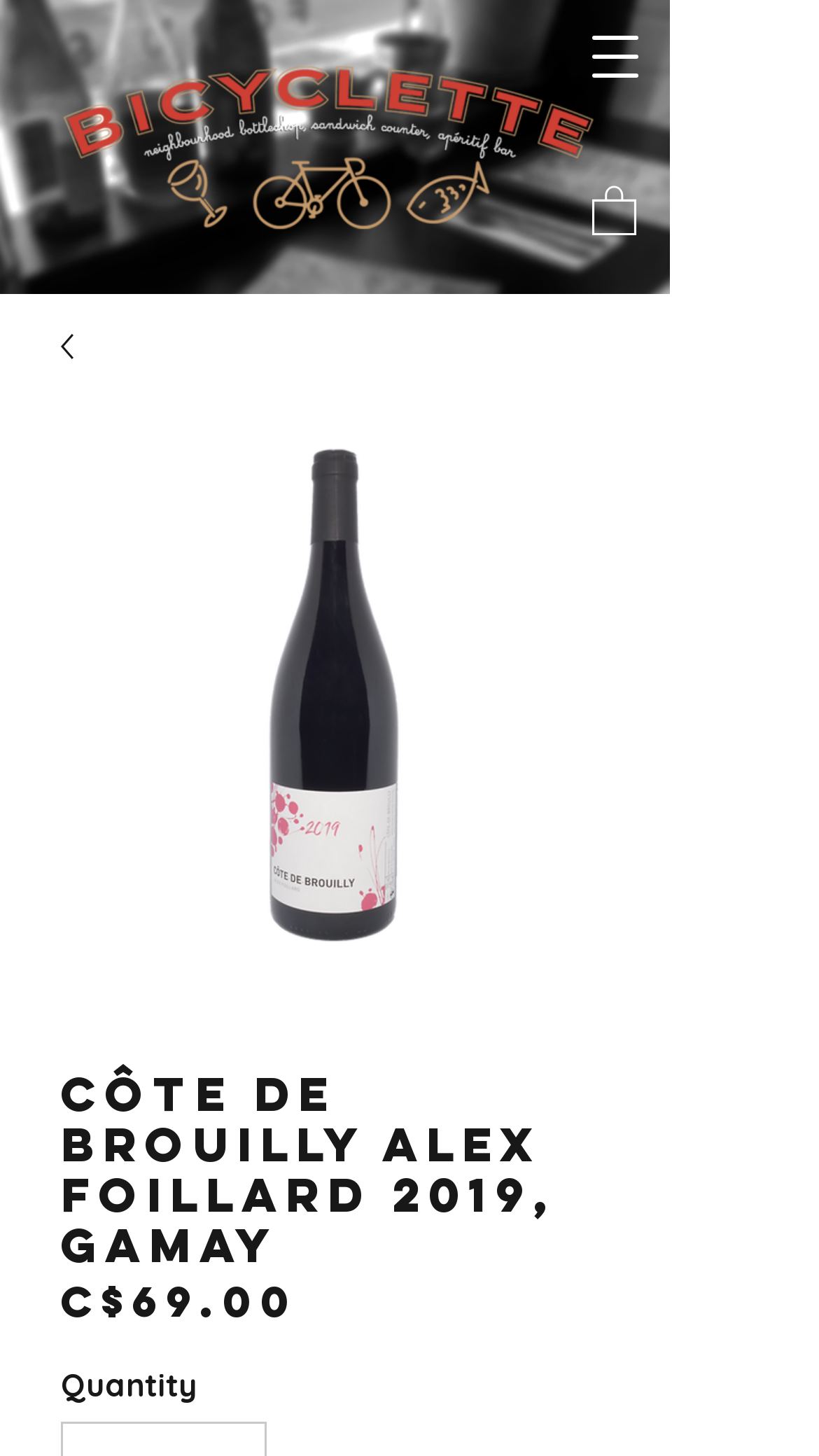Provide a single word or phrase to answer the given question: 
Is there a navigation menu on the page?

Yes